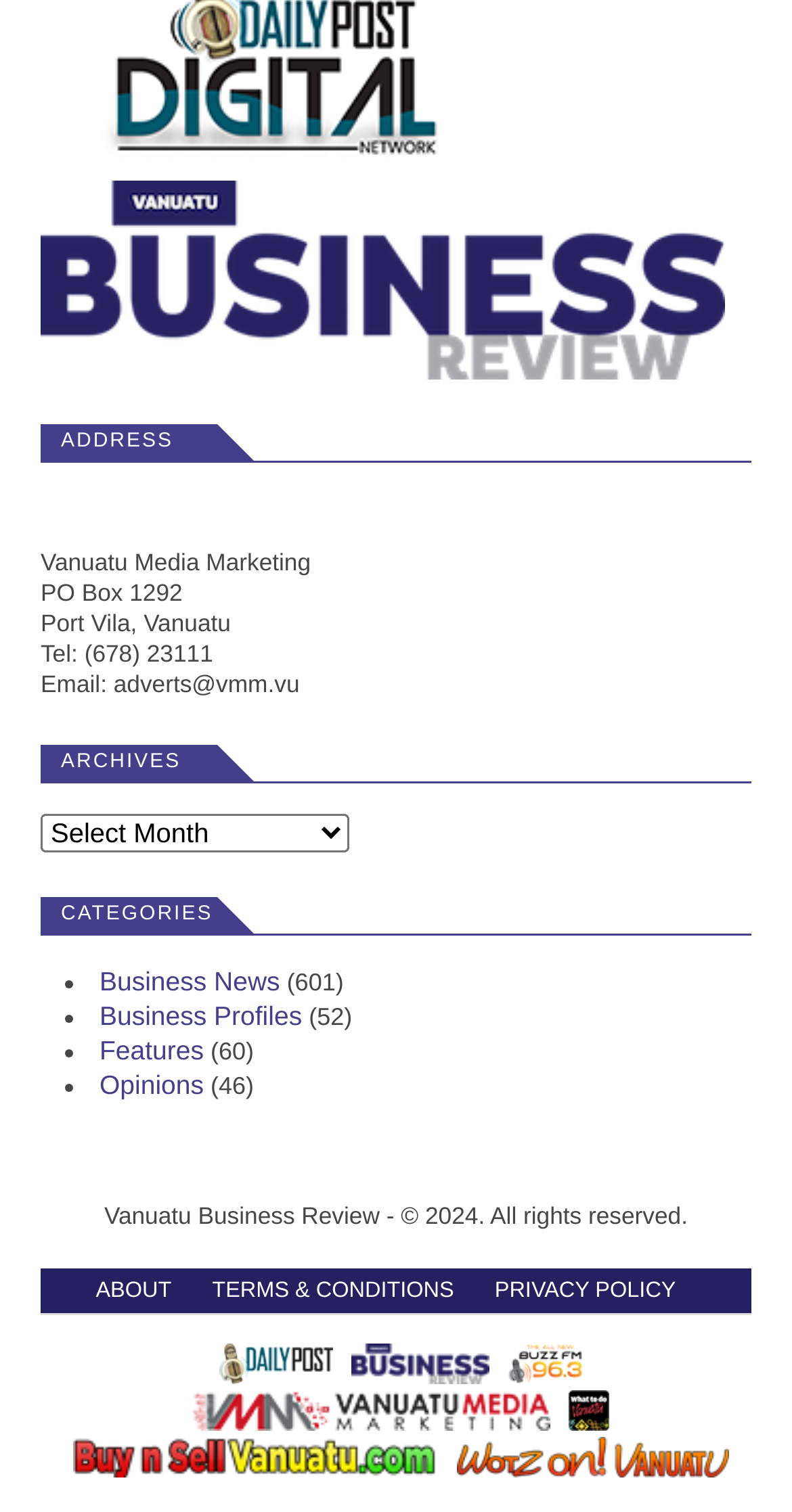Provide the bounding box coordinates, formatted as (top-left x, top-left y, bottom-right x, bottom-right y), with all values being floating point numbers between 0 and 1. Identify the bounding box of the UI element that matches the description: alt="Buzz FM Vanuatu"

[0.641, 0.898, 0.736, 0.919]